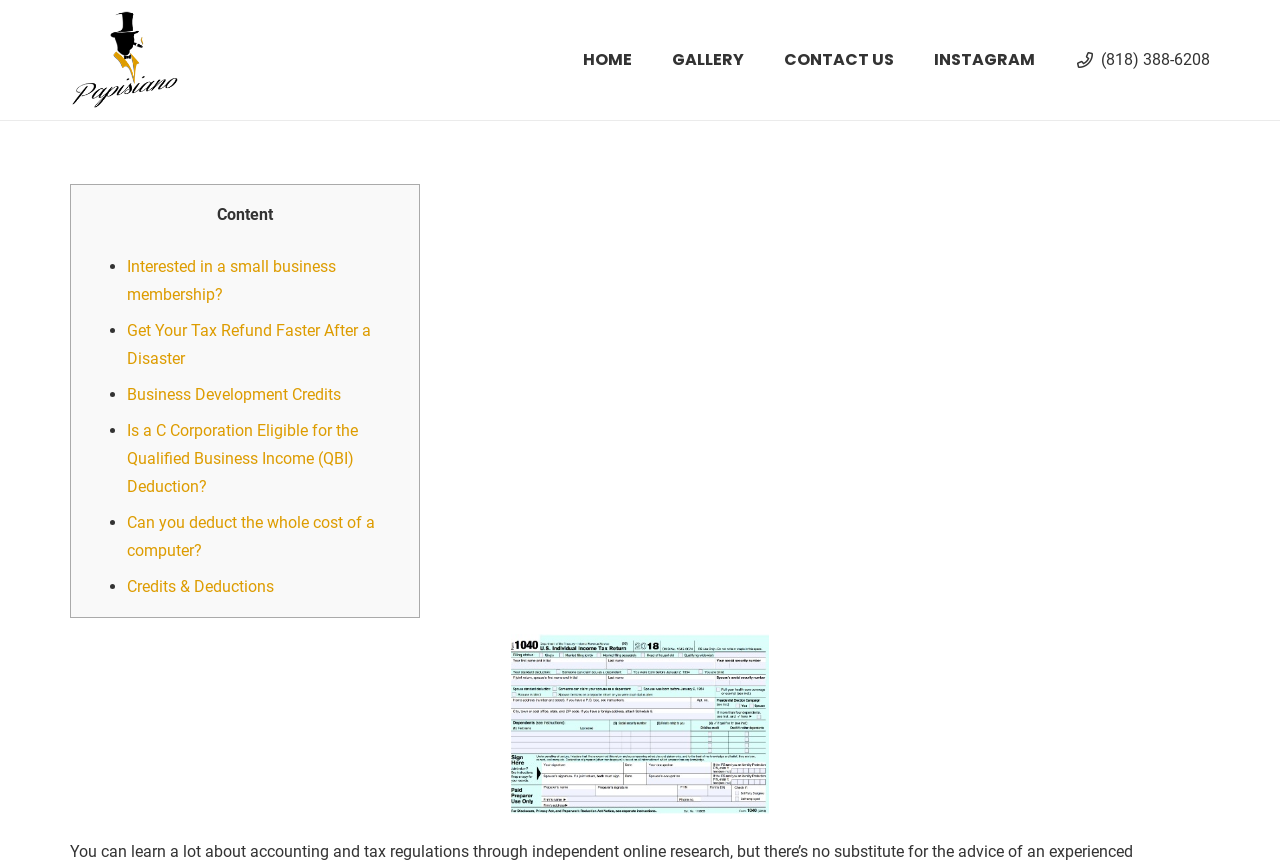Review the image closely and give a comprehensive answer to the question: What is the topic of the image on the webpage?

I analyzed the image on the webpage and found that it is related to 'Employee Or Job Related Tax Deductions 2020 Tax Returns', which suggests that the topic of the image is tax deductions.